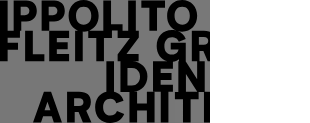Give a concise answer using only one word or phrase for this question:
What is the name of the architectural firm?

Ippolito Fleitz Group